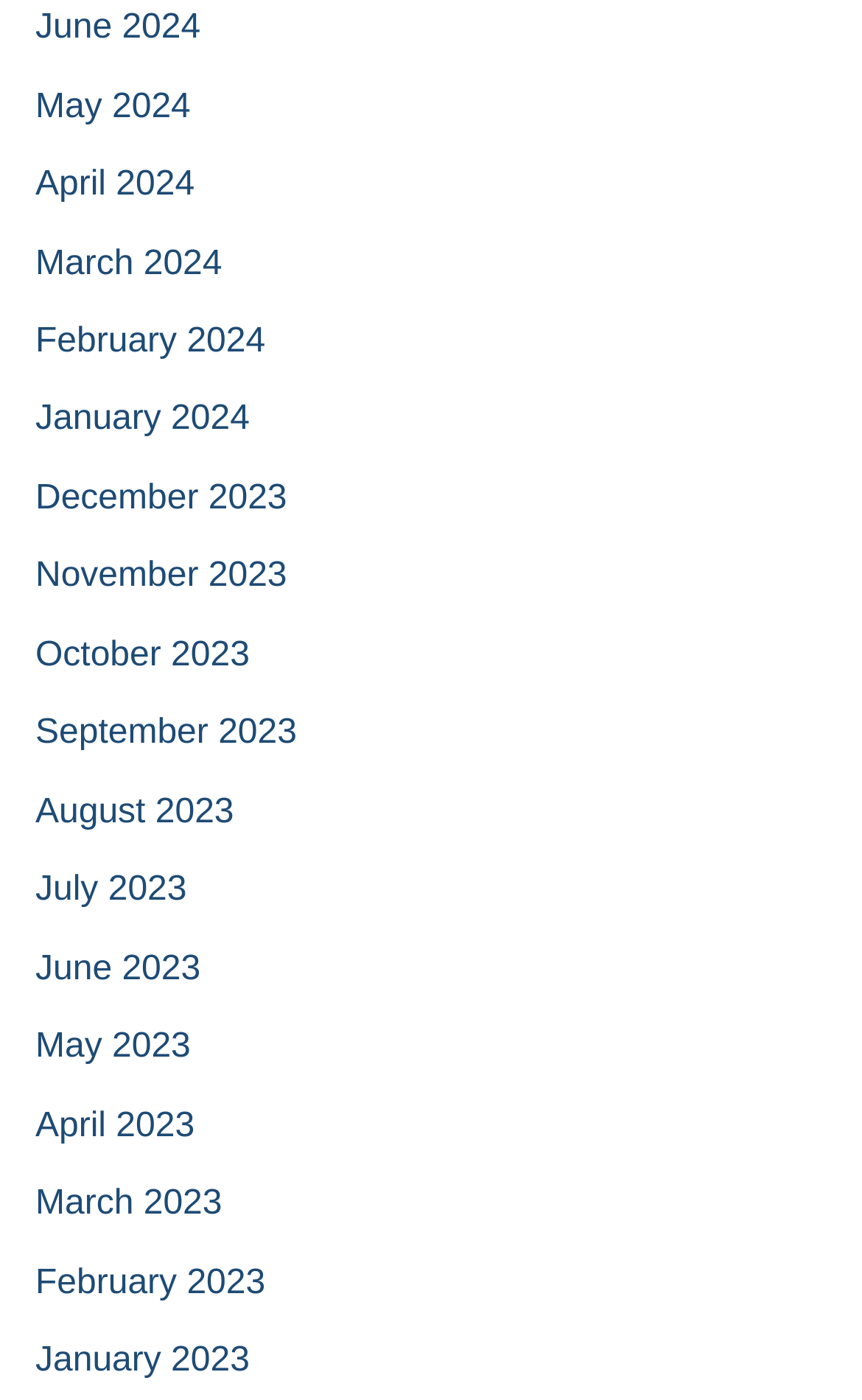What is the position of the 'May 2024' link?
Based on the image, answer the question with as much detail as possible.

By comparing the y1 and y2 coordinates of the links, I determined that the 'May 2024' link is located above the 'April 2024' link.